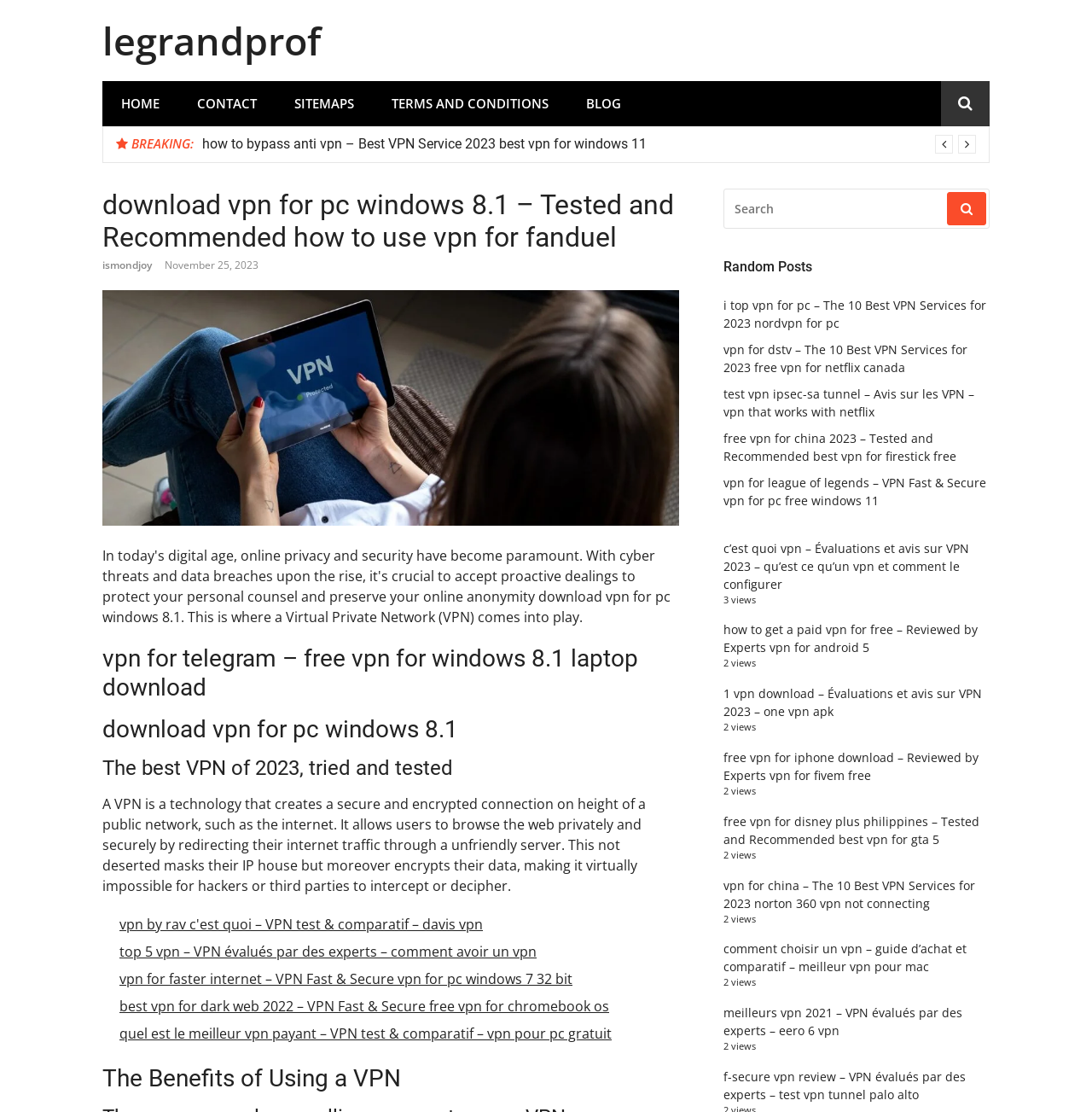Identify the bounding box coordinates necessary to click and complete the given instruction: "Search for something".

[0.662, 0.169, 0.906, 0.205]